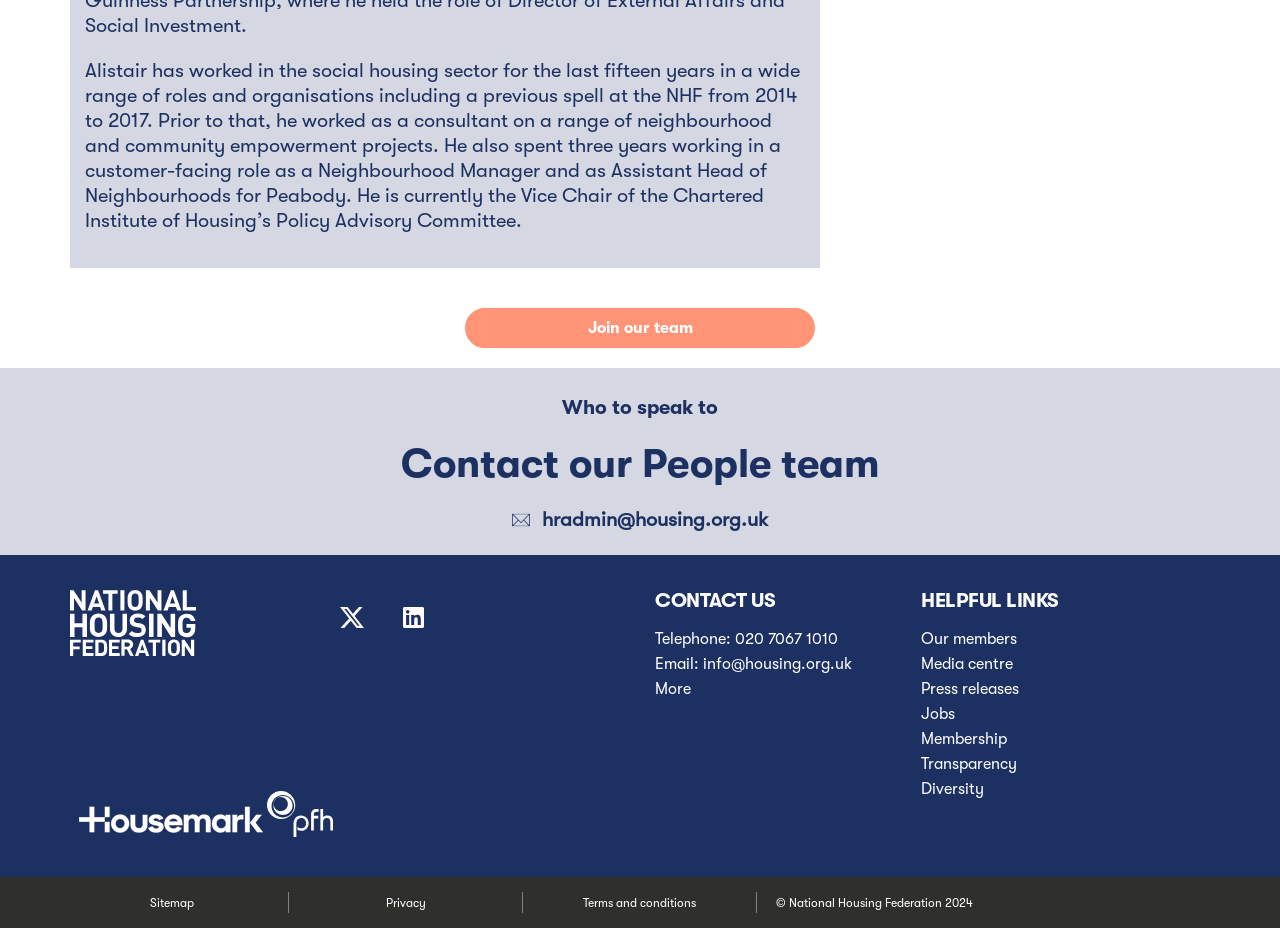Using the element description Membership, predict the bounding box coordinates for the UI element. Provide the coordinates in (top-left x, top-left y, bottom-right x, bottom-right y) format with values ranging from 0 to 1.

[0.72, 0.787, 0.787, 0.806]